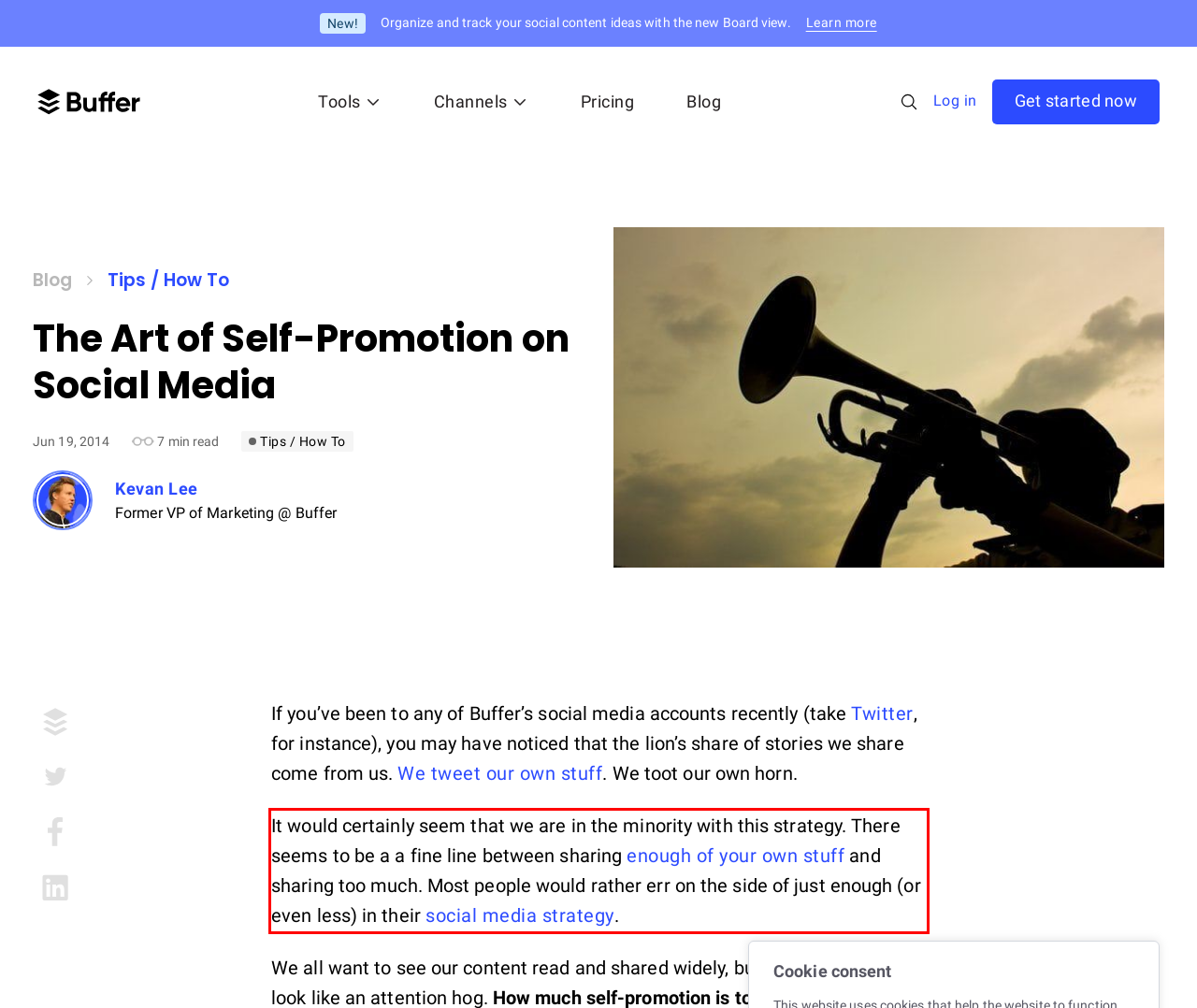You are provided with a screenshot of a webpage containing a red bounding box. Please extract the text enclosed by this red bounding box.

It would certainly seem that we are in the minority with this strategy. There seems to be a a fine line between sharing enough of your own stuff and sharing too much. Most people would rather err on the side of just enough (or even less) in their social media strategy.